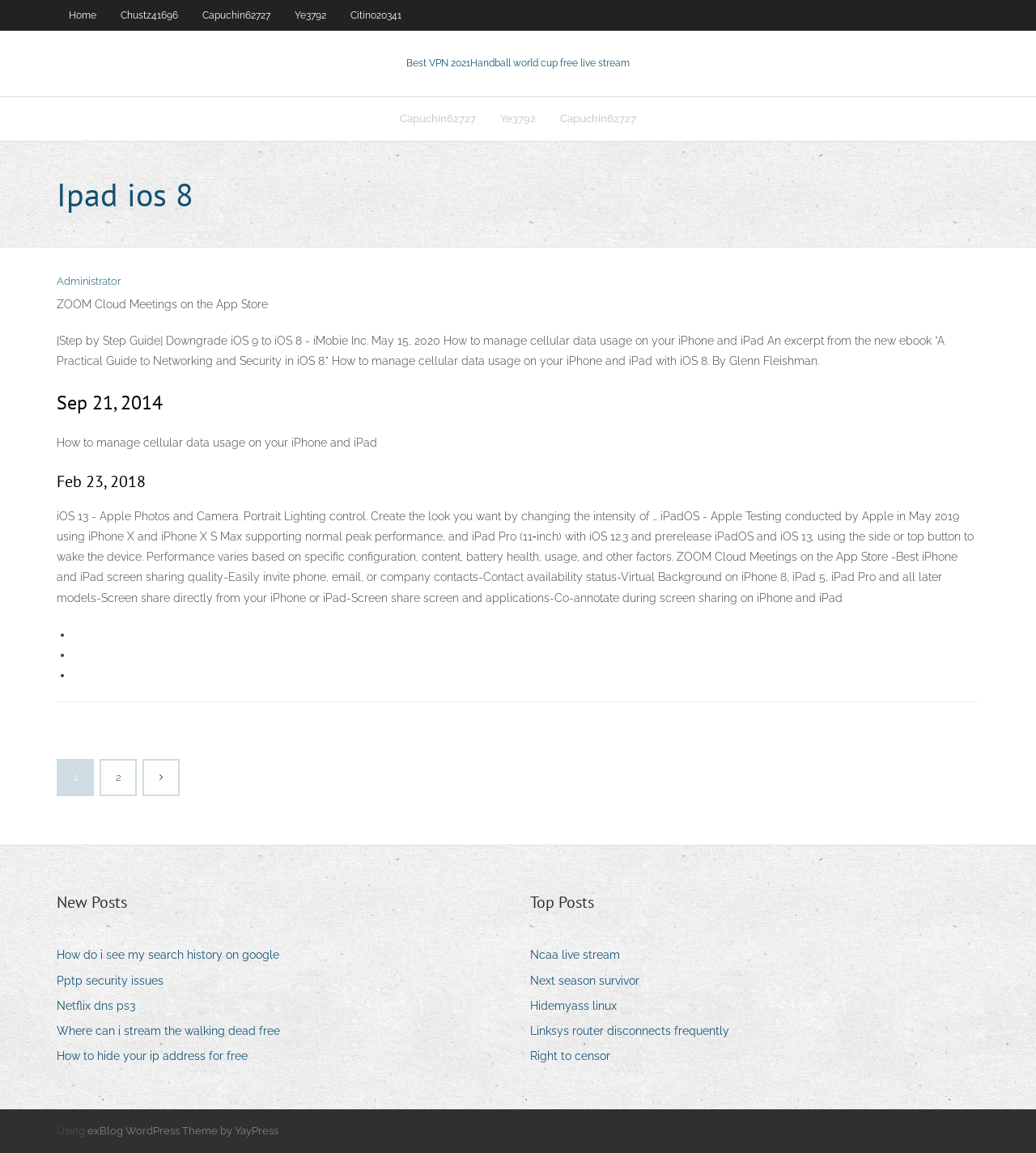Using the element description provided, determine the bounding box coordinates in the format (top-left x, top-left y, bottom-right x, bottom-right y). Ensure that all values are floating point numbers between 0 and 1. Element description: Ncaa live stream

[0.512, 0.819, 0.61, 0.838]